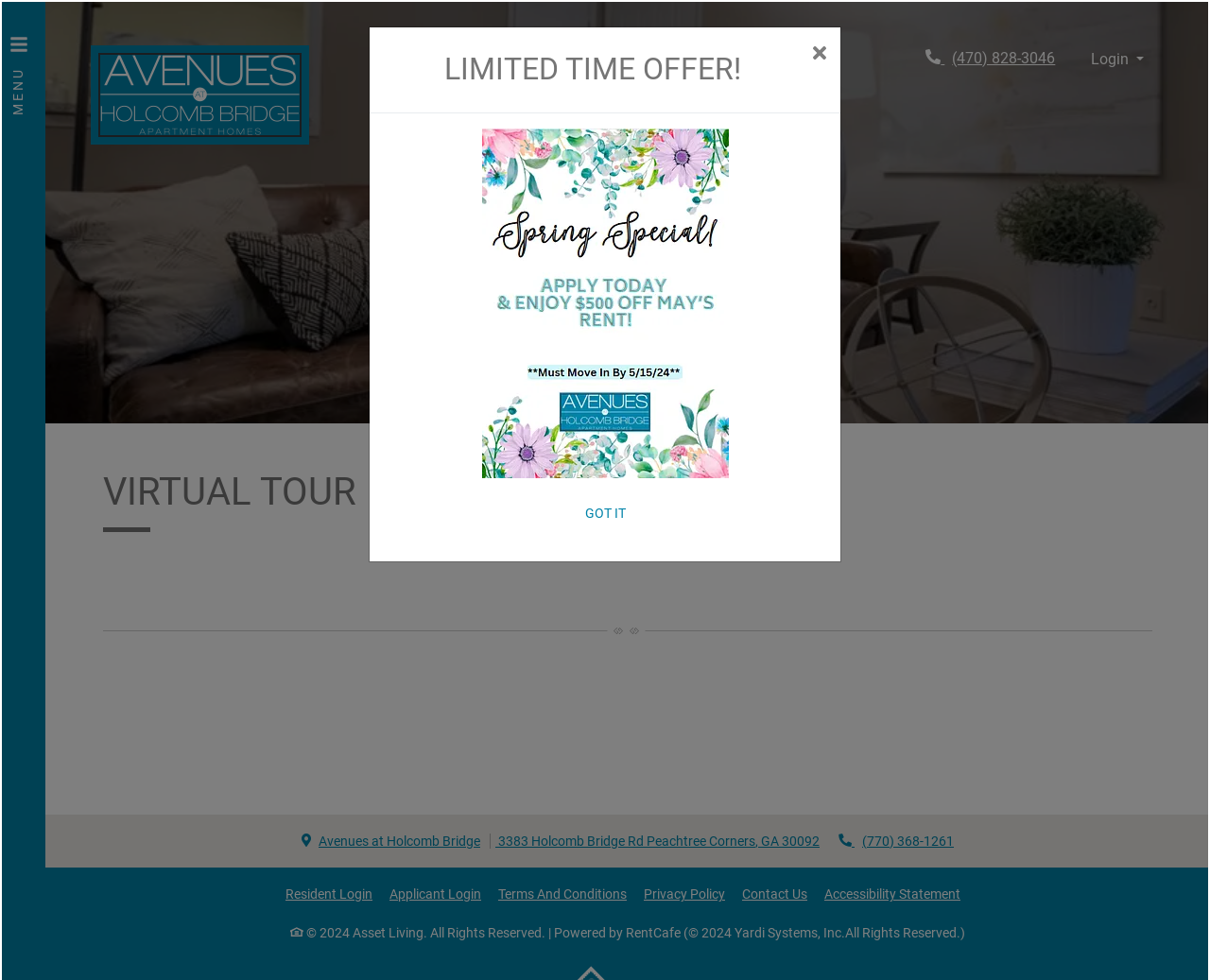Point out the bounding box coordinates of the section to click in order to follow this instruction: "View virtual tour".

[0.038, 0.0, 1.0, 0.432]